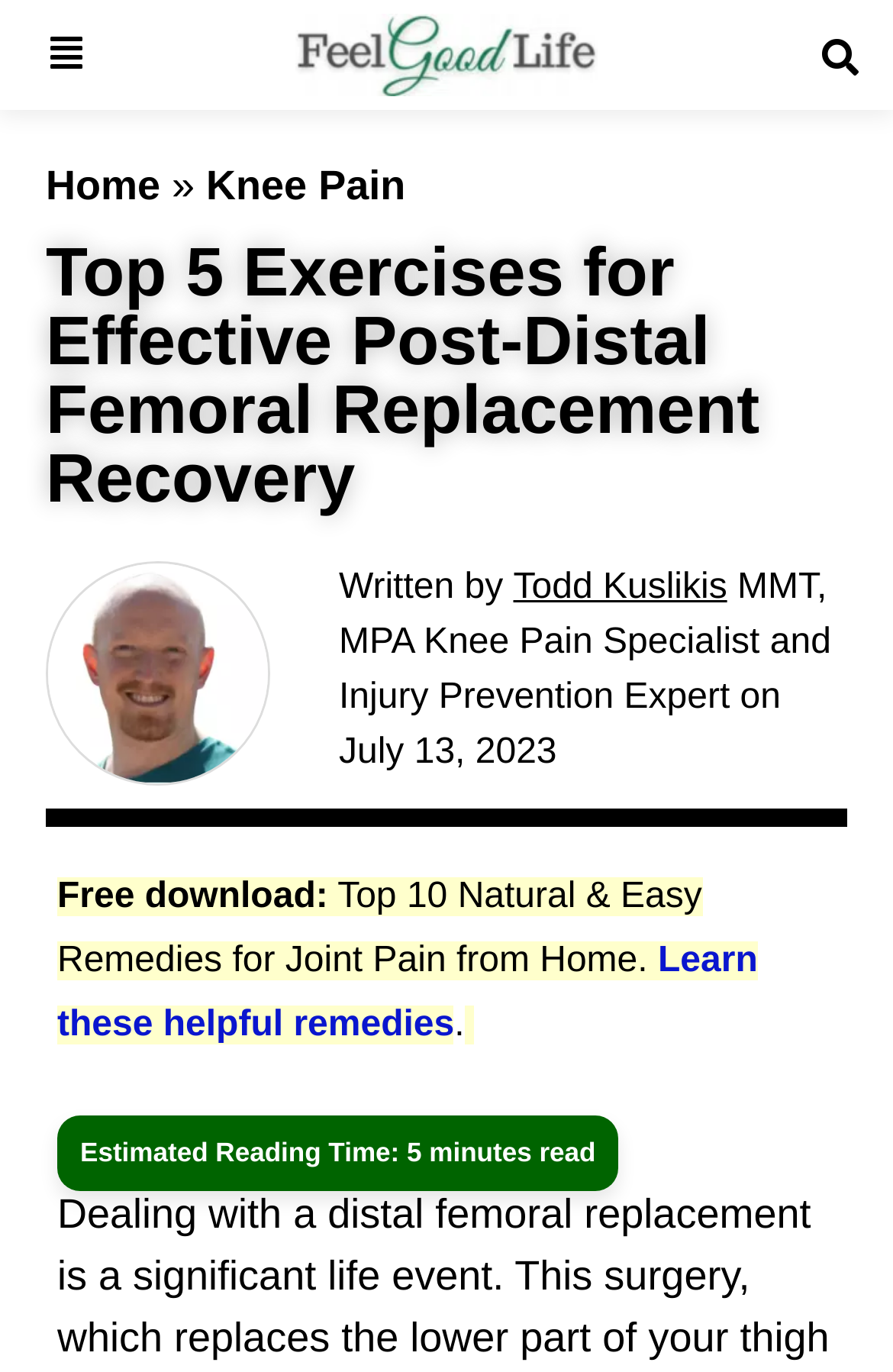What is the estimated reading time of the article?
Your answer should be a single word or phrase derived from the screenshot.

5 minutes